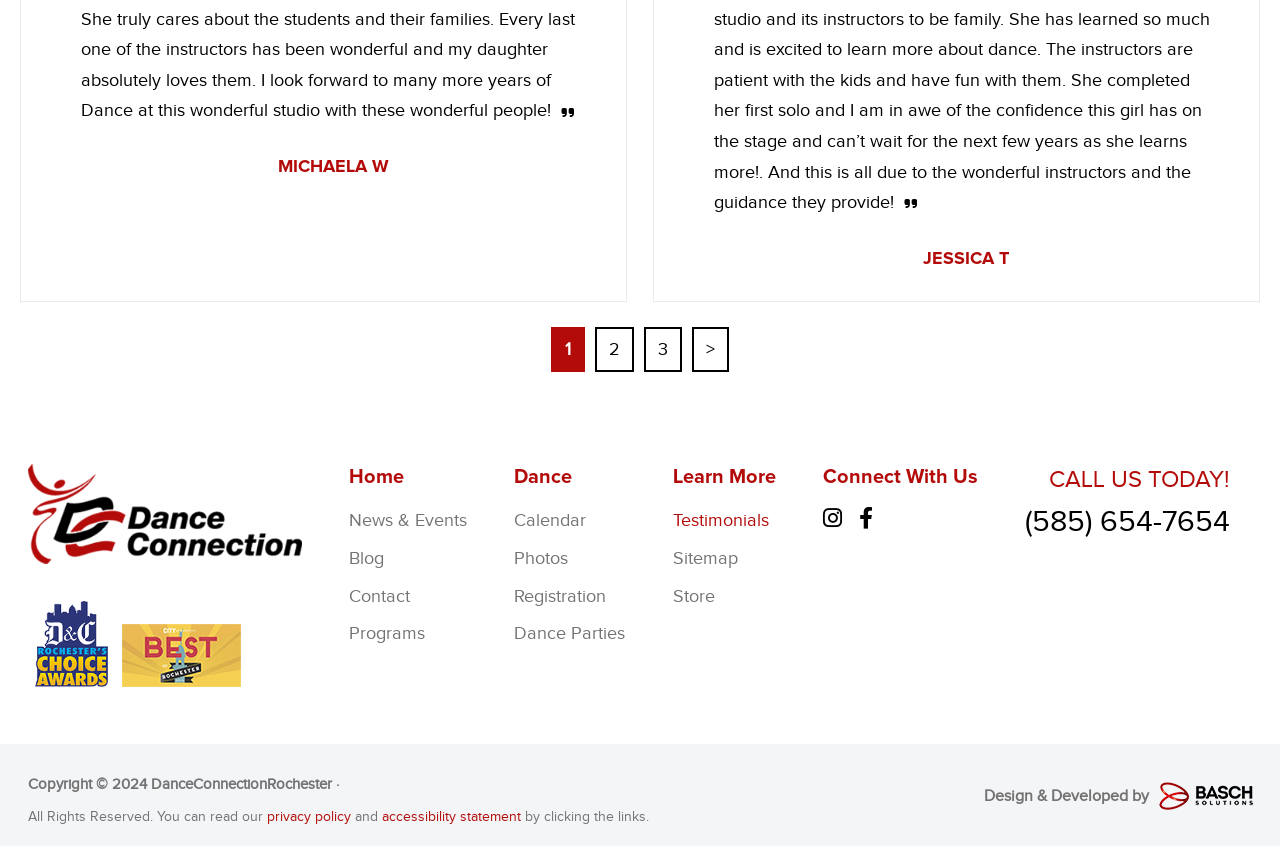What is the name of the dance studio?
From the image, provide a succinct answer in one word or a short phrase.

DanceConnectionRochester